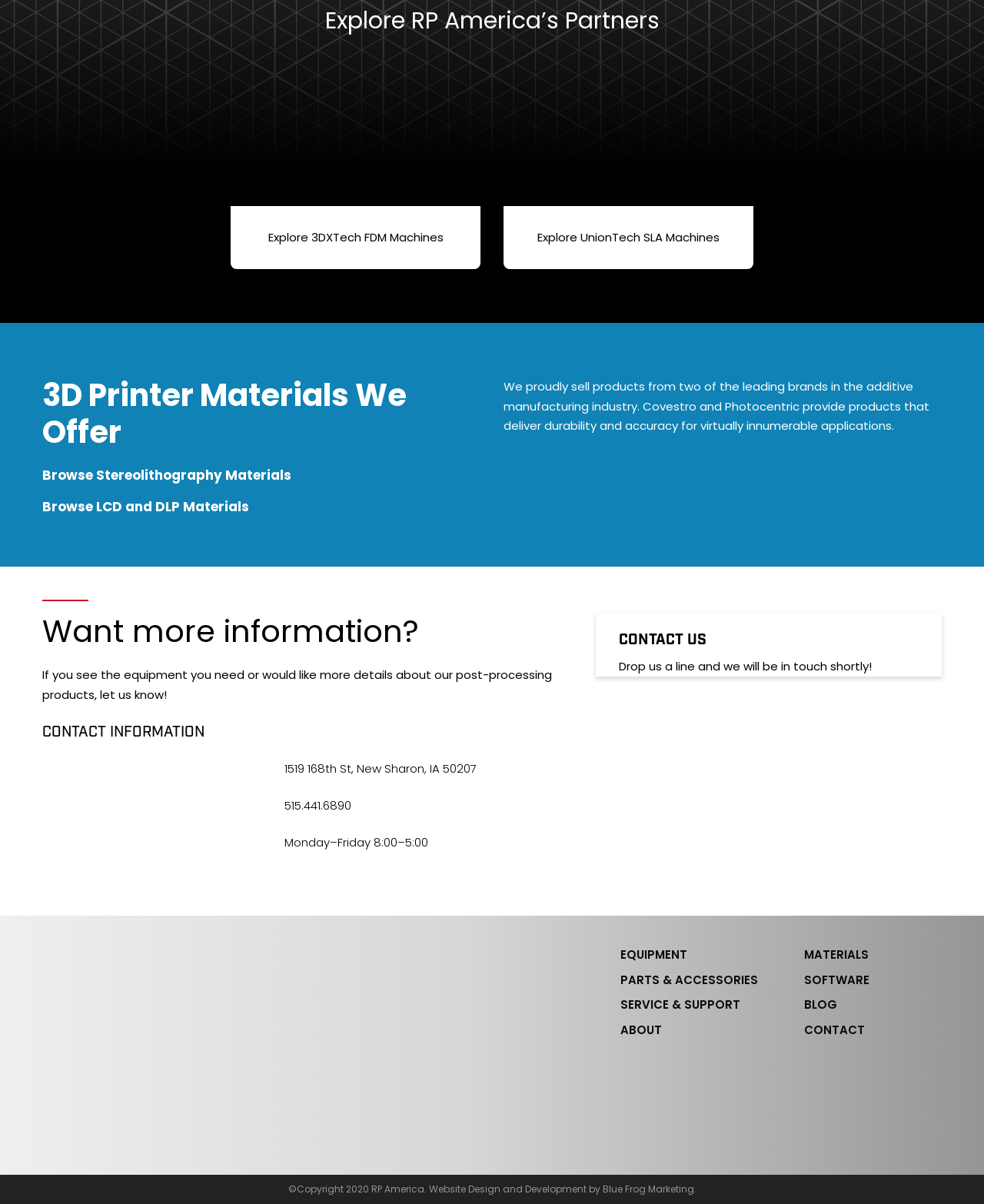Identify the bounding box coordinates for the region to click in order to carry out this instruction: "Explore RP America’s Partners". Provide the coordinates using four float numbers between 0 and 1, formatted as [left, top, right, bottom].

[0.33, 0.004, 0.67, 0.031]